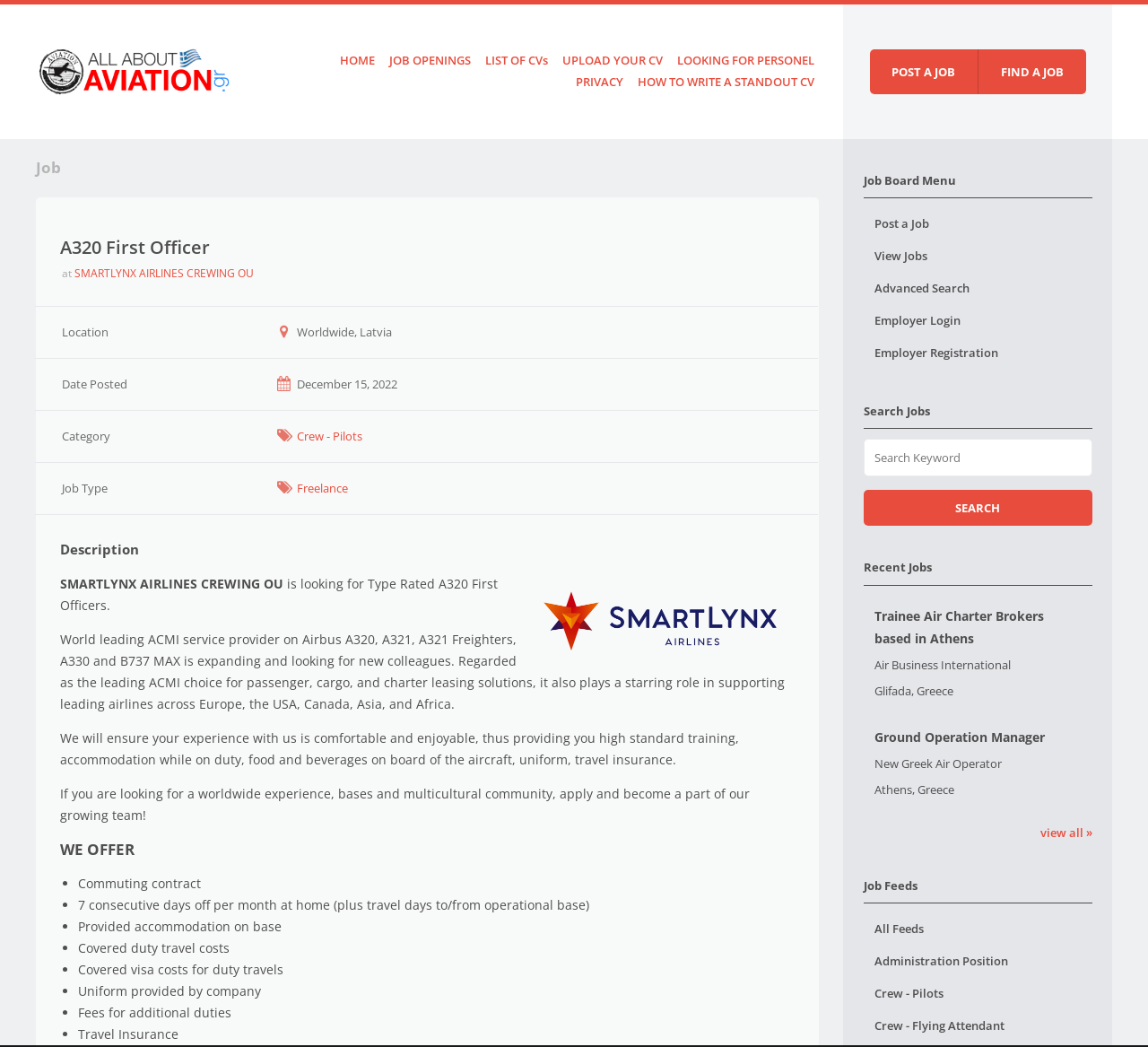Given the following UI element description: "SMARTLYNX AIRLINES CREWING OU", find the bounding box coordinates in the webpage screenshot.

[0.065, 0.254, 0.221, 0.268]